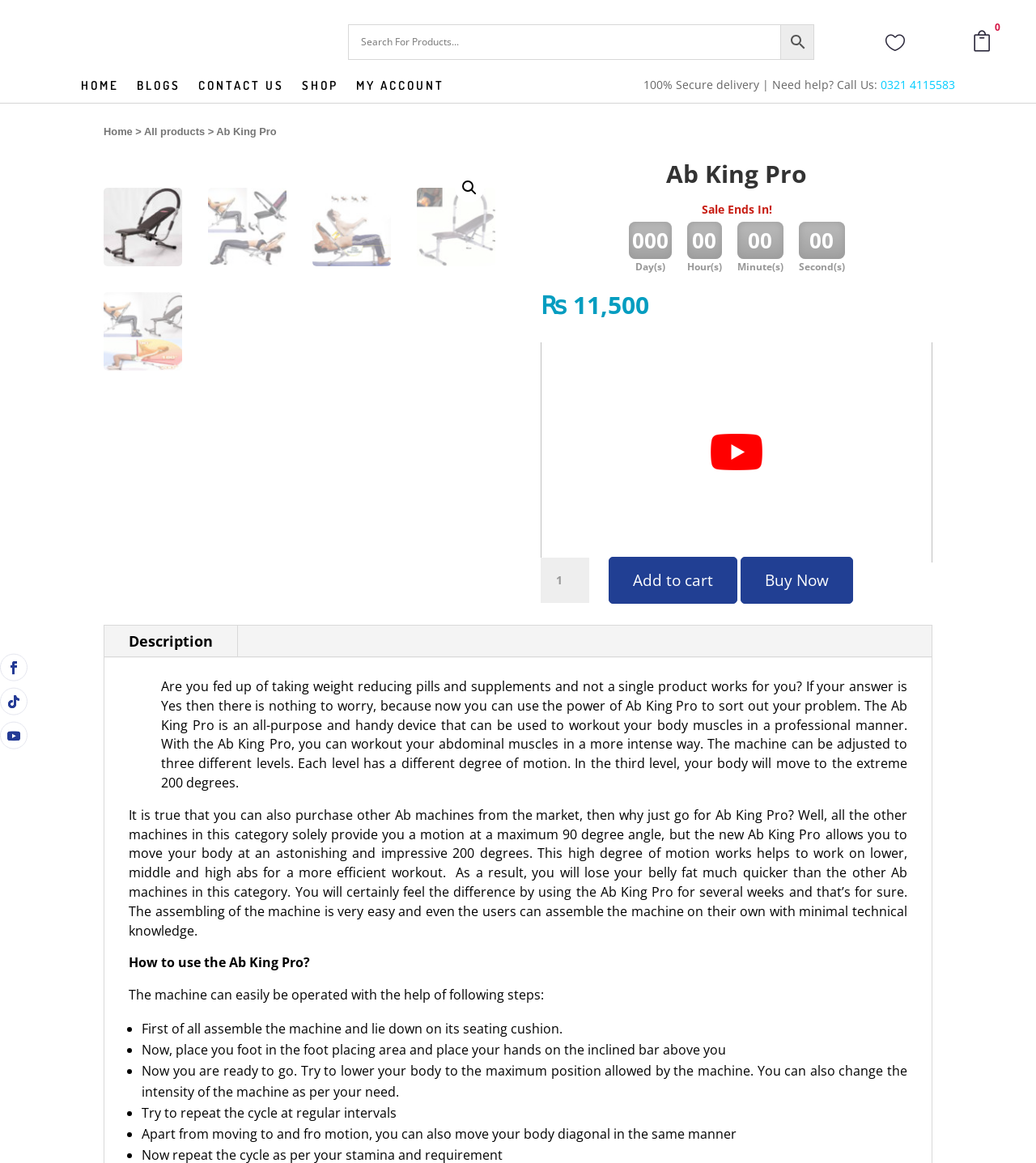What is the price of the Ab King Pro?
Using the image, provide a concise answer in one word or a short phrase.

₨11,500